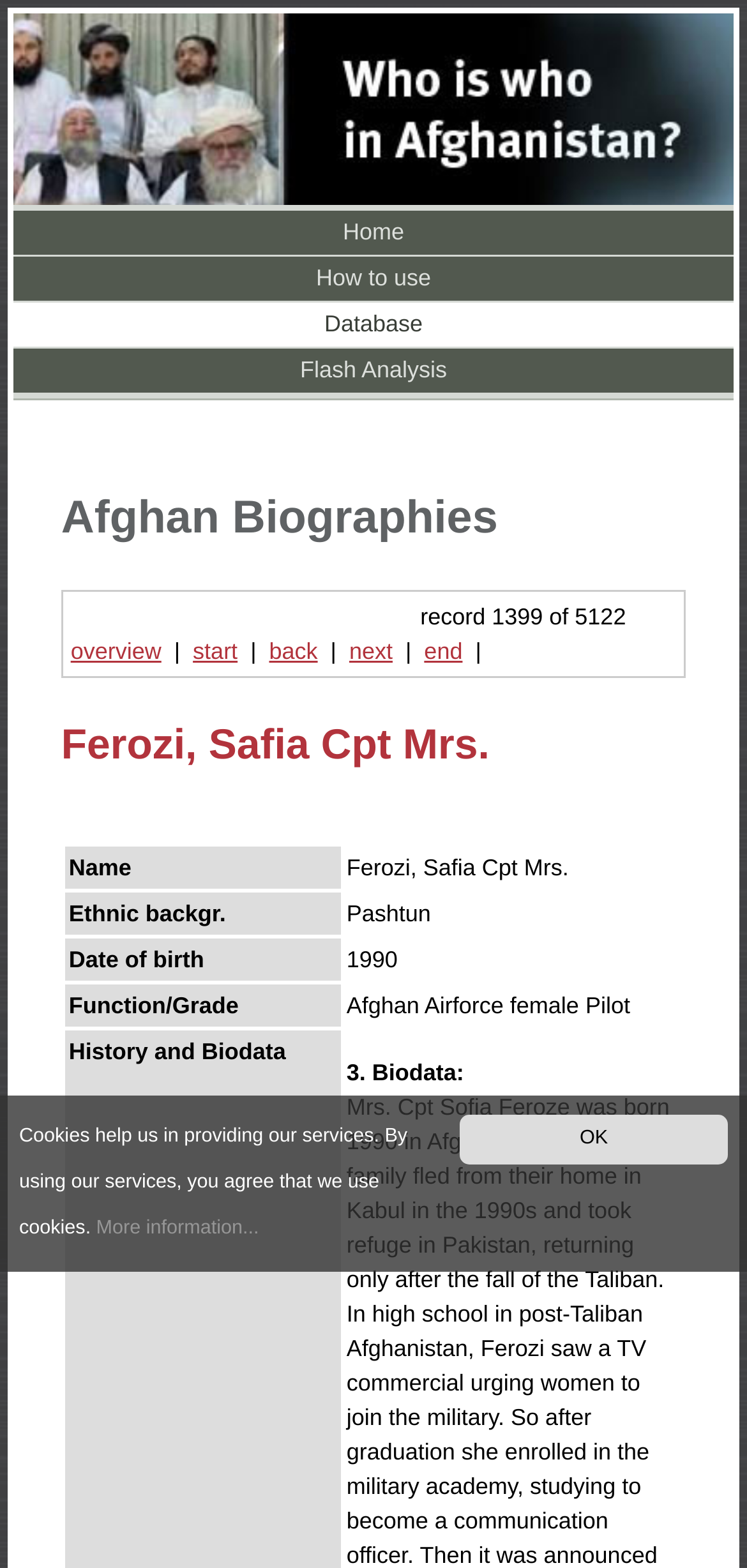Please specify the coordinates of the bounding box for the element that should be clicked to carry out this instruction: "view flash analysis". The coordinates must be four float numbers between 0 and 1, formatted as [left, top, right, bottom].

[0.018, 0.222, 0.982, 0.25]